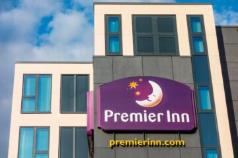Generate an elaborate caption for the image.

The image features the signage of a Premier Inn hotel. The sign prominently displays the name "Premier Inn" against a purple backdrop, accented by a crescent moon and stars, which adds a whimsical touch indicative of hospitality and comfort. The modern building facade showcases large windows and a sleek architectural design, suggesting a contemporary and inviting atmosphere. The bottom of the sign includes the website "premierinn.com," encouraging potential visitors to explore more about the hotel and its services. The overall setting under a bright sky conveys a warm and welcoming environment, ideal for travelers seeking accommodation.